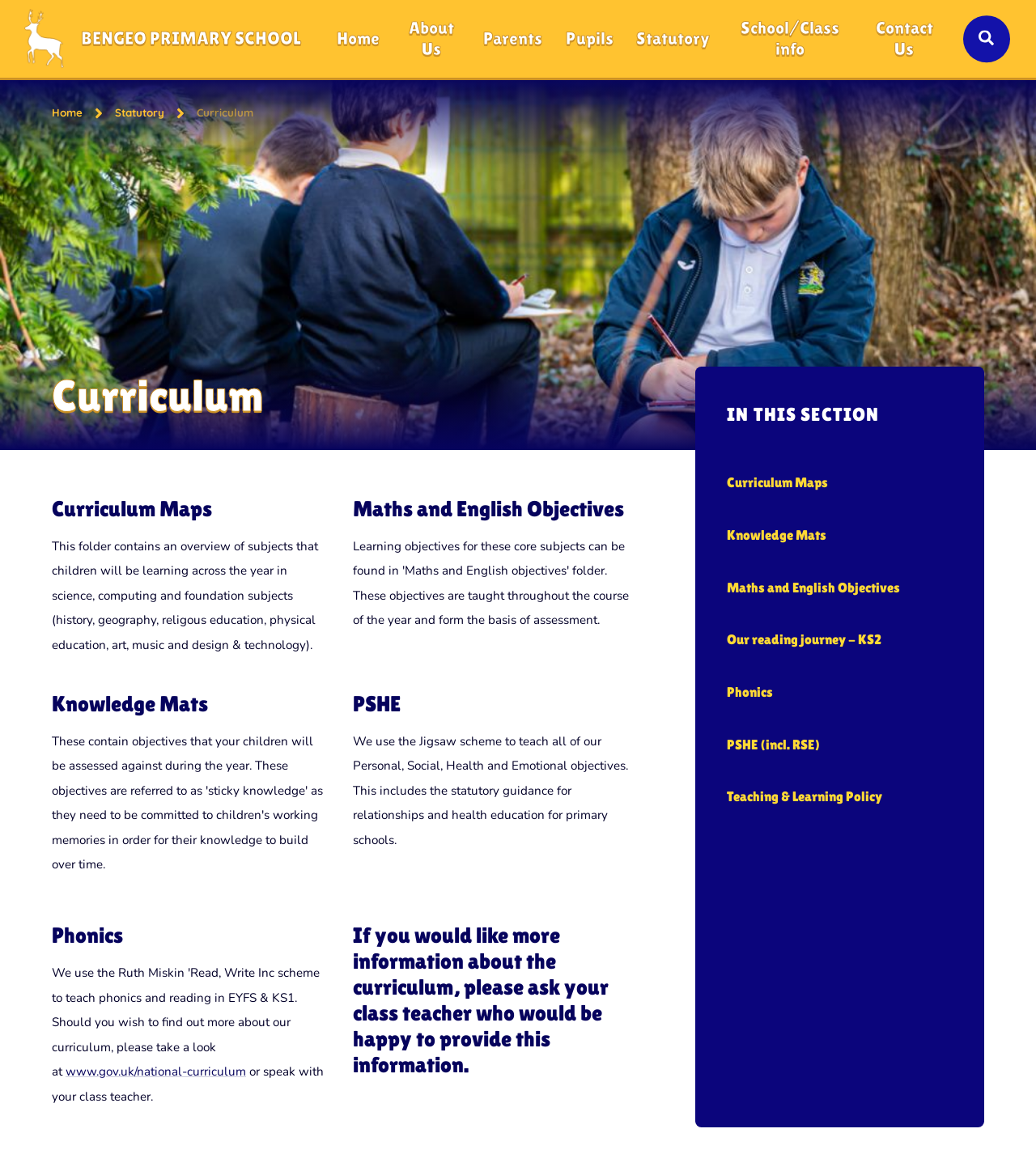From the given element description: "Bengeo Primary School", find the bounding box for the UI element. Provide the coordinates as four float numbers between 0 and 1, in the order [left, top, right, bottom].

[0.024, 0.008, 0.29, 0.06]